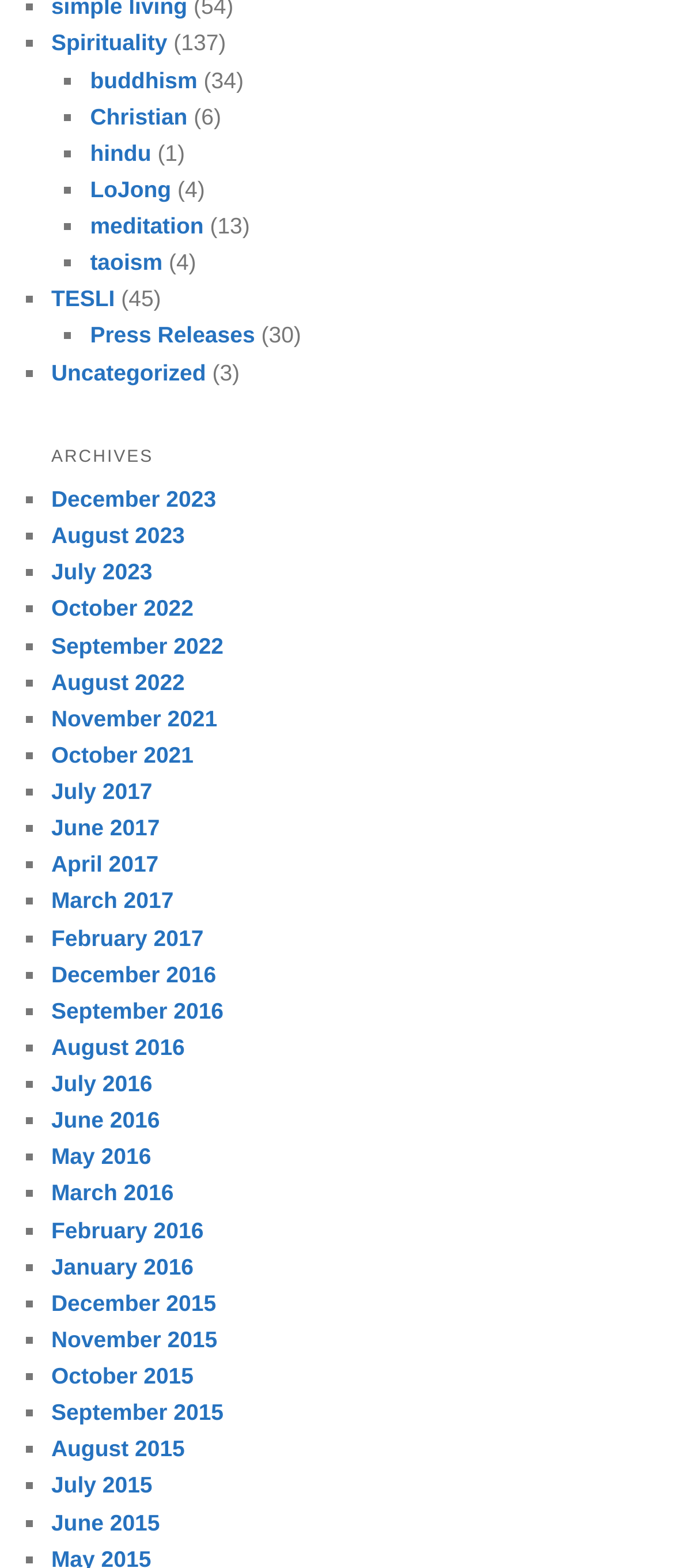Based on the description "Stanford Medicine Magazine", find the bounding box of the specified UI element.

None